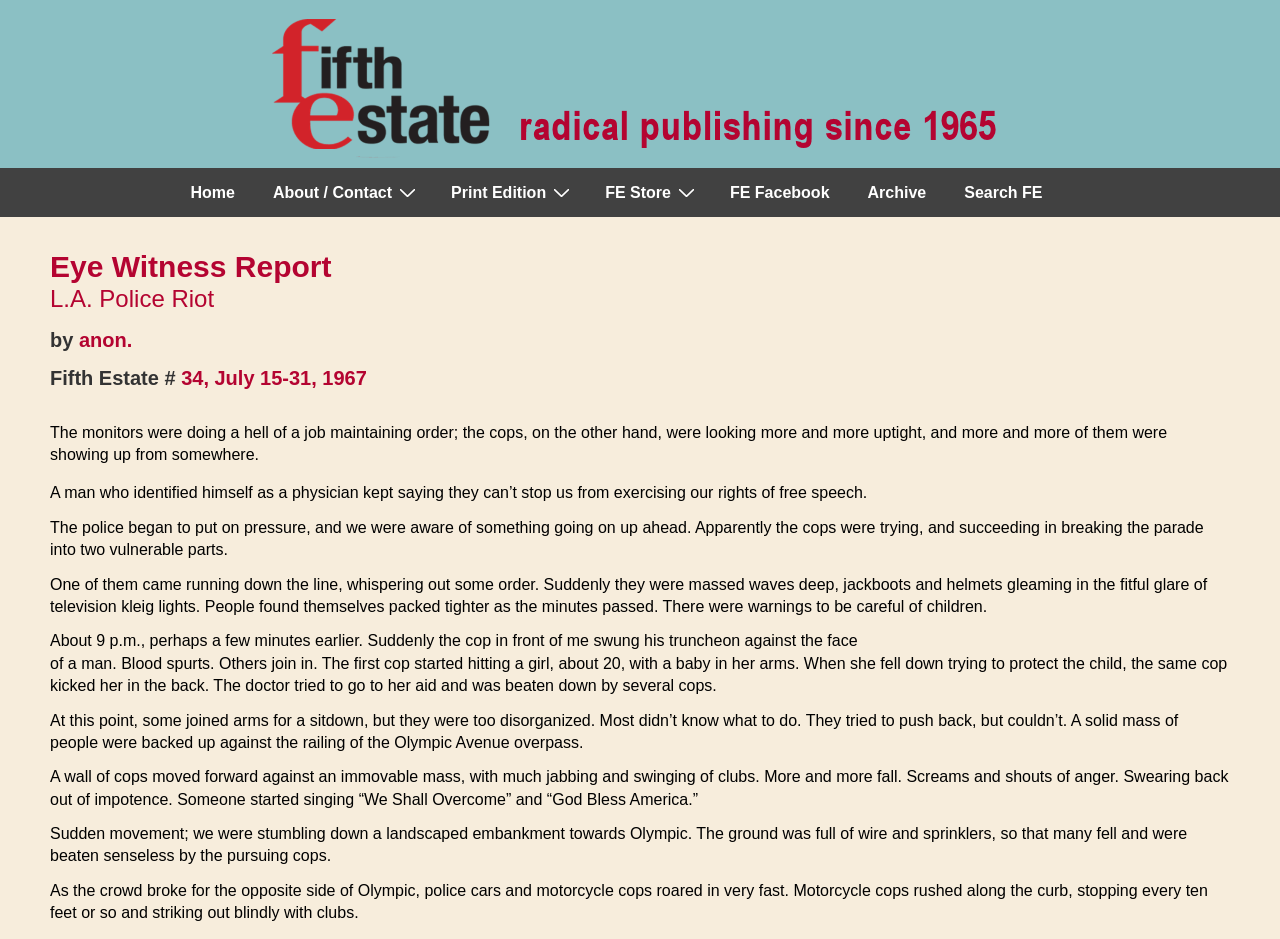Find the bounding box coordinates for the area that should be clicked to accomplish the instruction: "Click the 'Archive' link".

[0.664, 0.18, 0.738, 0.231]